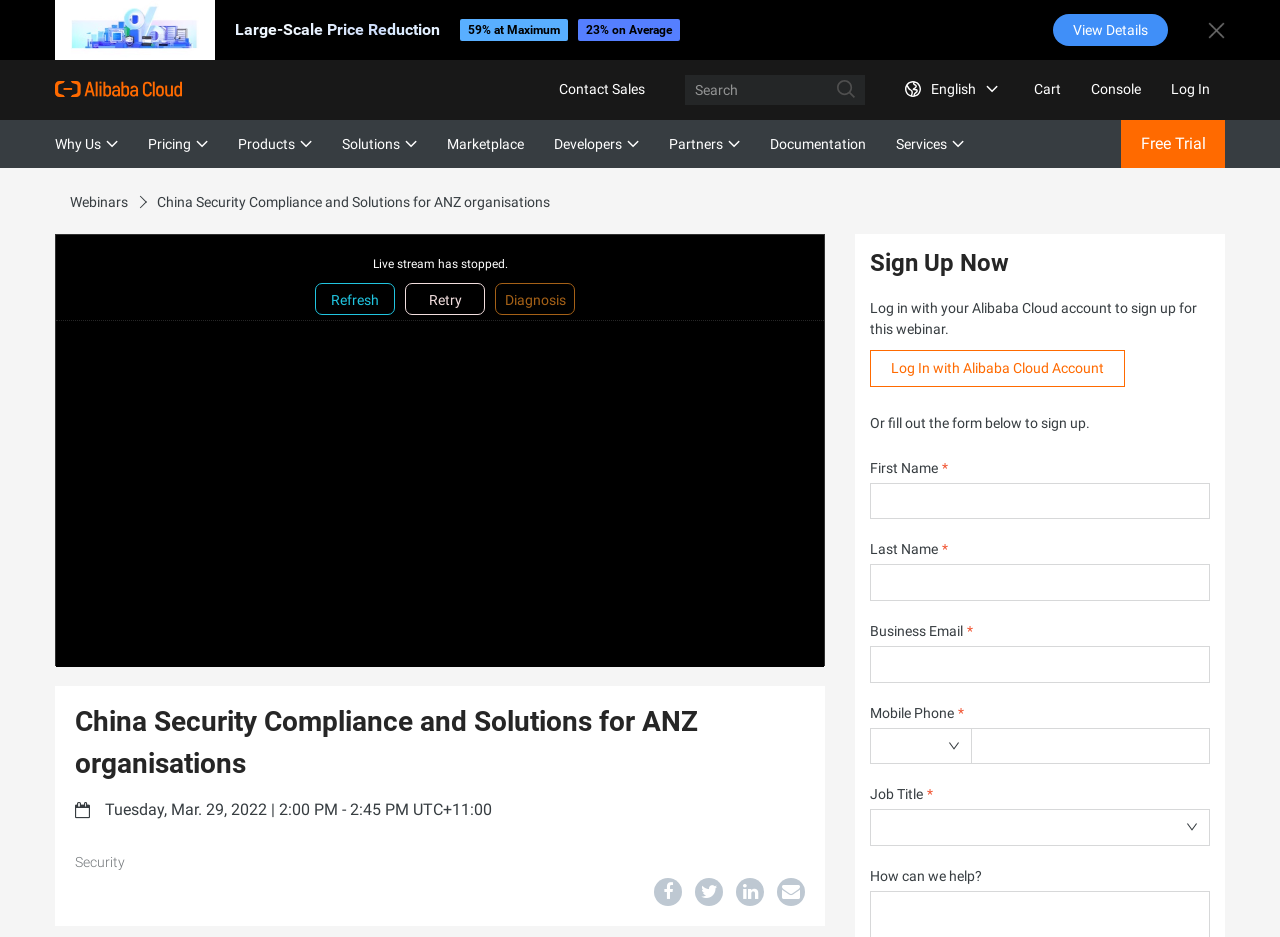What is the date and time of the webinar?
Based on the image, provide your answer in one word or phrase.

Tuesday, Mar. 29, 2022 | 2:00 PM - 2:45 PM UTC+11:00